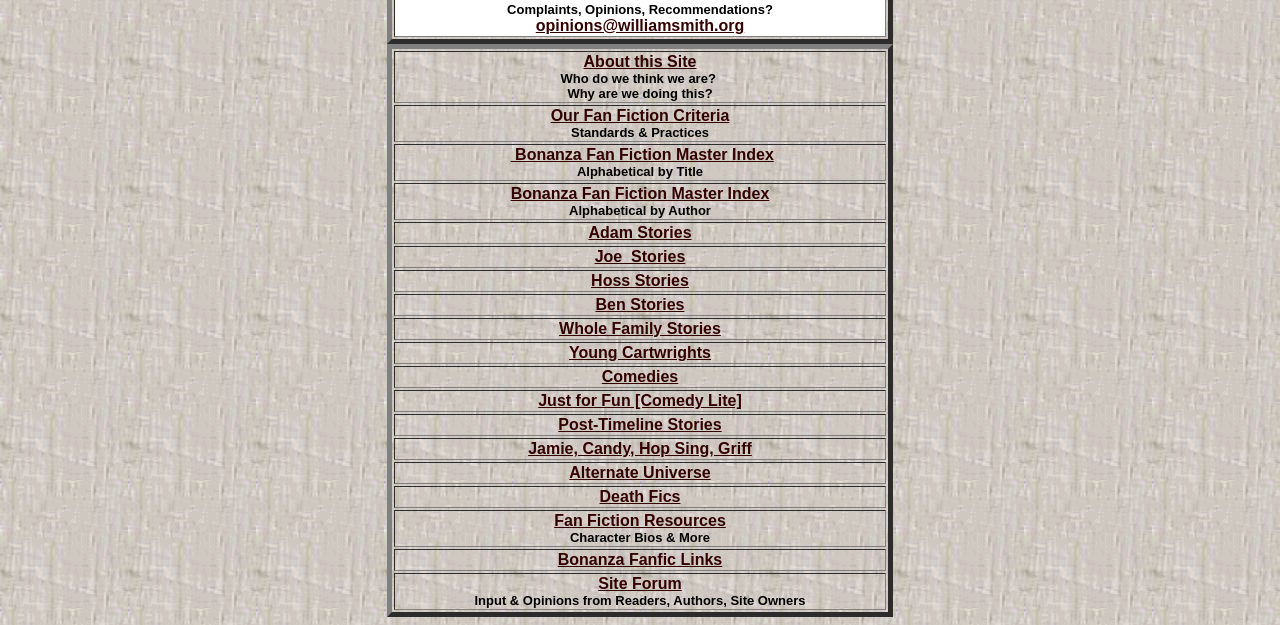Locate the bounding box of the user interface element based on this description: "Death Fics".

[0.468, 0.781, 0.532, 0.808]